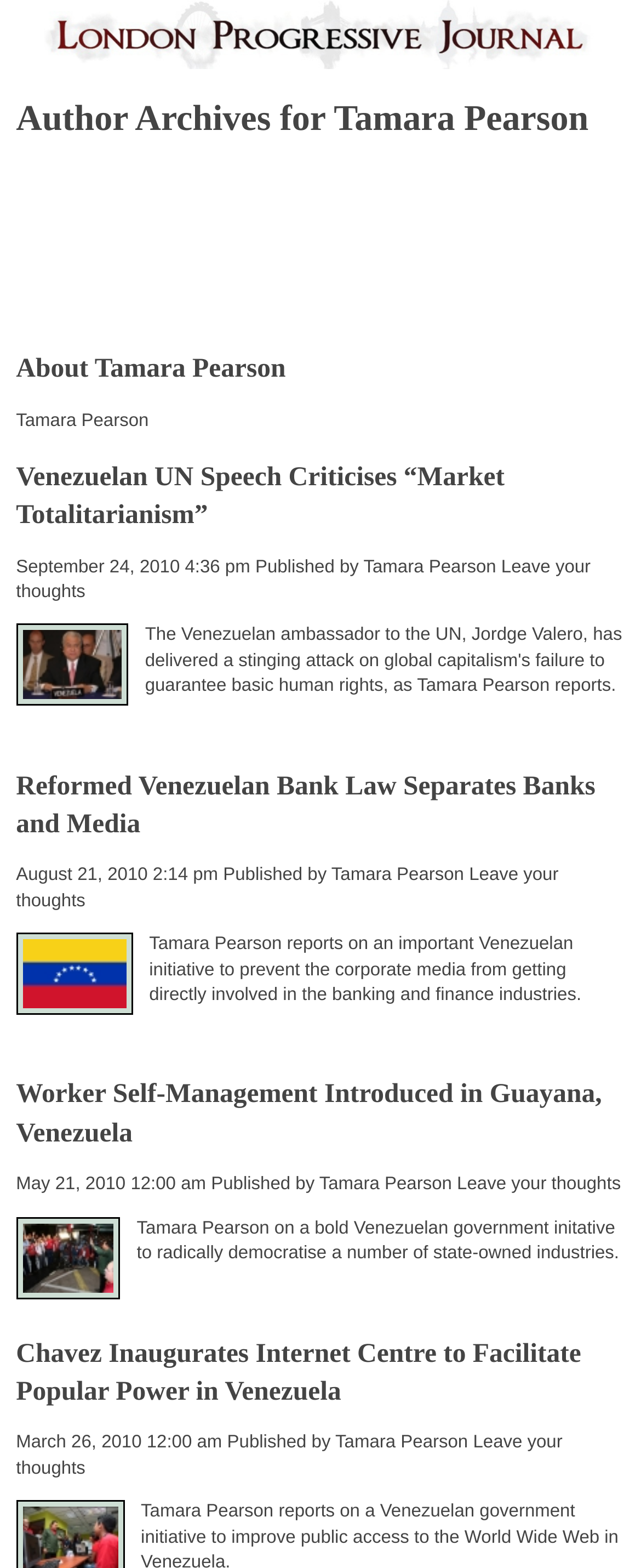Highlight the bounding box coordinates of the region I should click on to meet the following instruction: "View article about Venezuelan UN speech".

[0.025, 0.291, 0.975, 0.34]